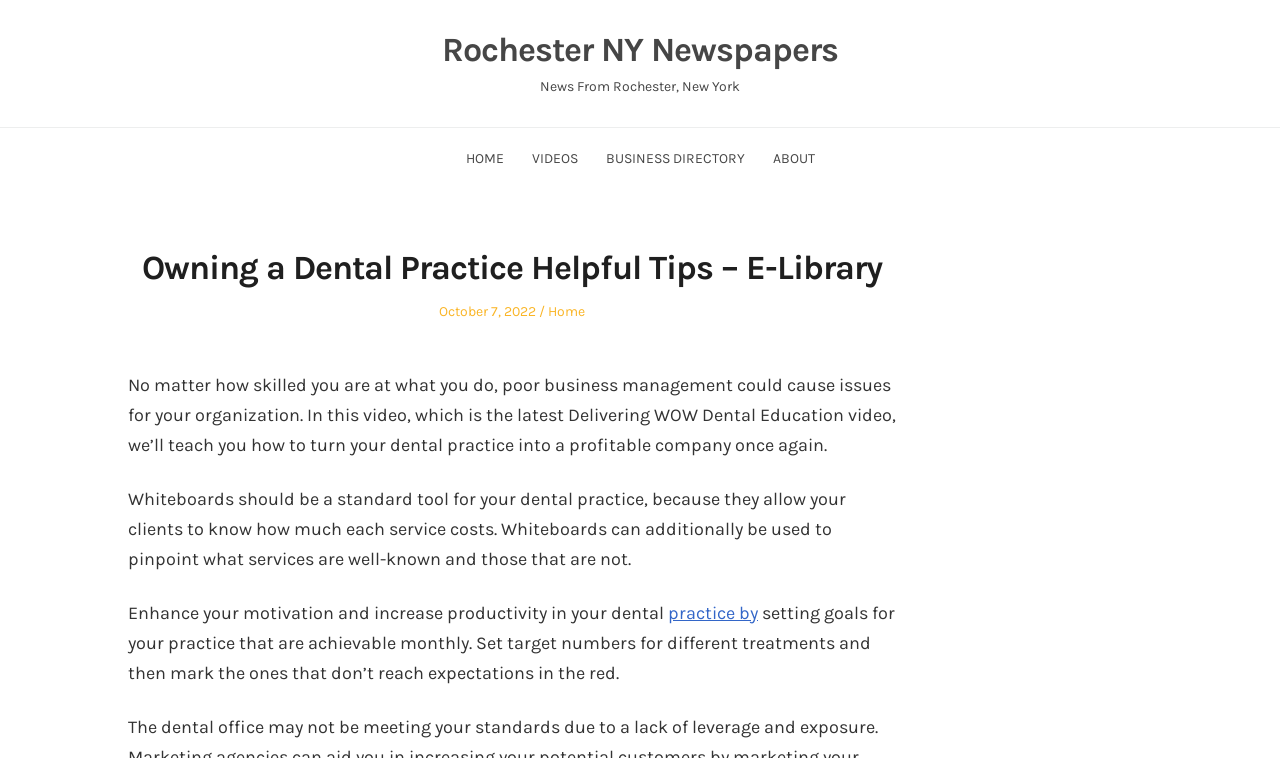Give a succinct answer to this question in a single word or phrase: 
What should be done with services that don't reach expectations?

Mark them in red